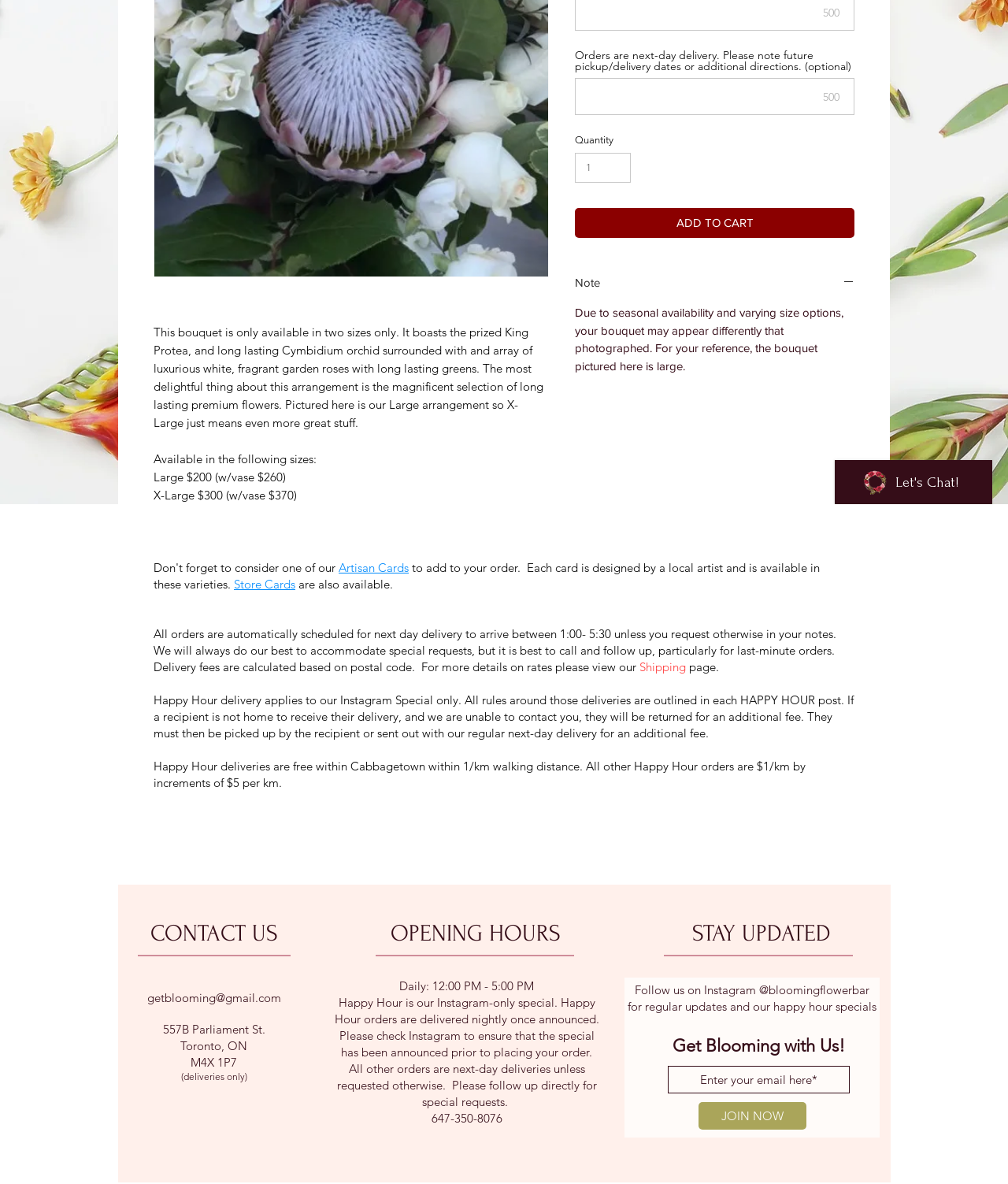Based on the element description: "Note", identify the bounding box coordinates for this UI element. The coordinates must be four float numbers between 0 and 1, listed as [left, top, right, bottom].

[0.57, 0.233, 0.848, 0.246]